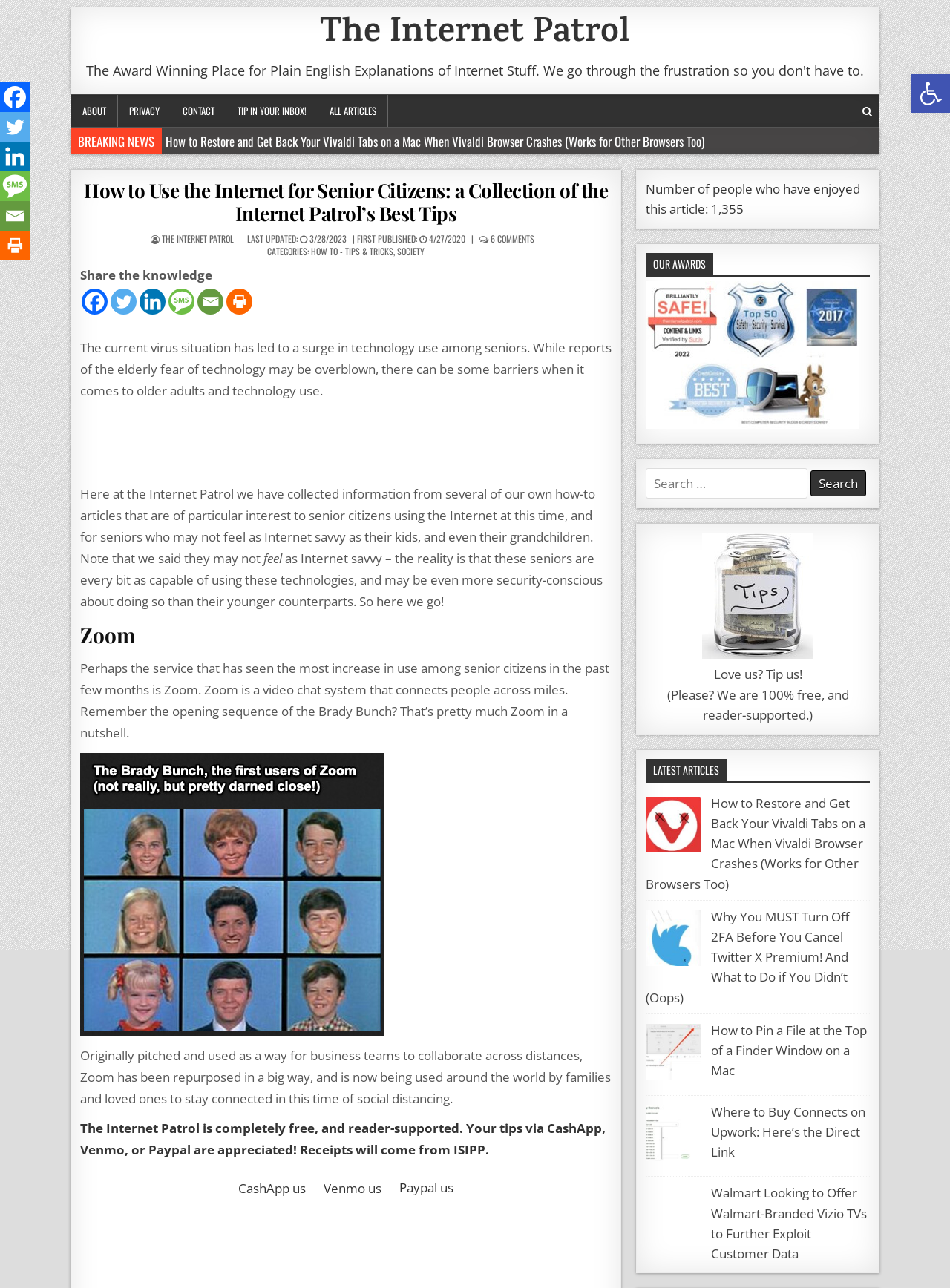What are the ways to share the article?
From the details in the image, provide a complete and detailed answer to the question.

The ways to share the article can be found at the bottom of the webpage, where there are links to share the article on Facebook, Twitter, Linkedin, SMS, Email, and Print.